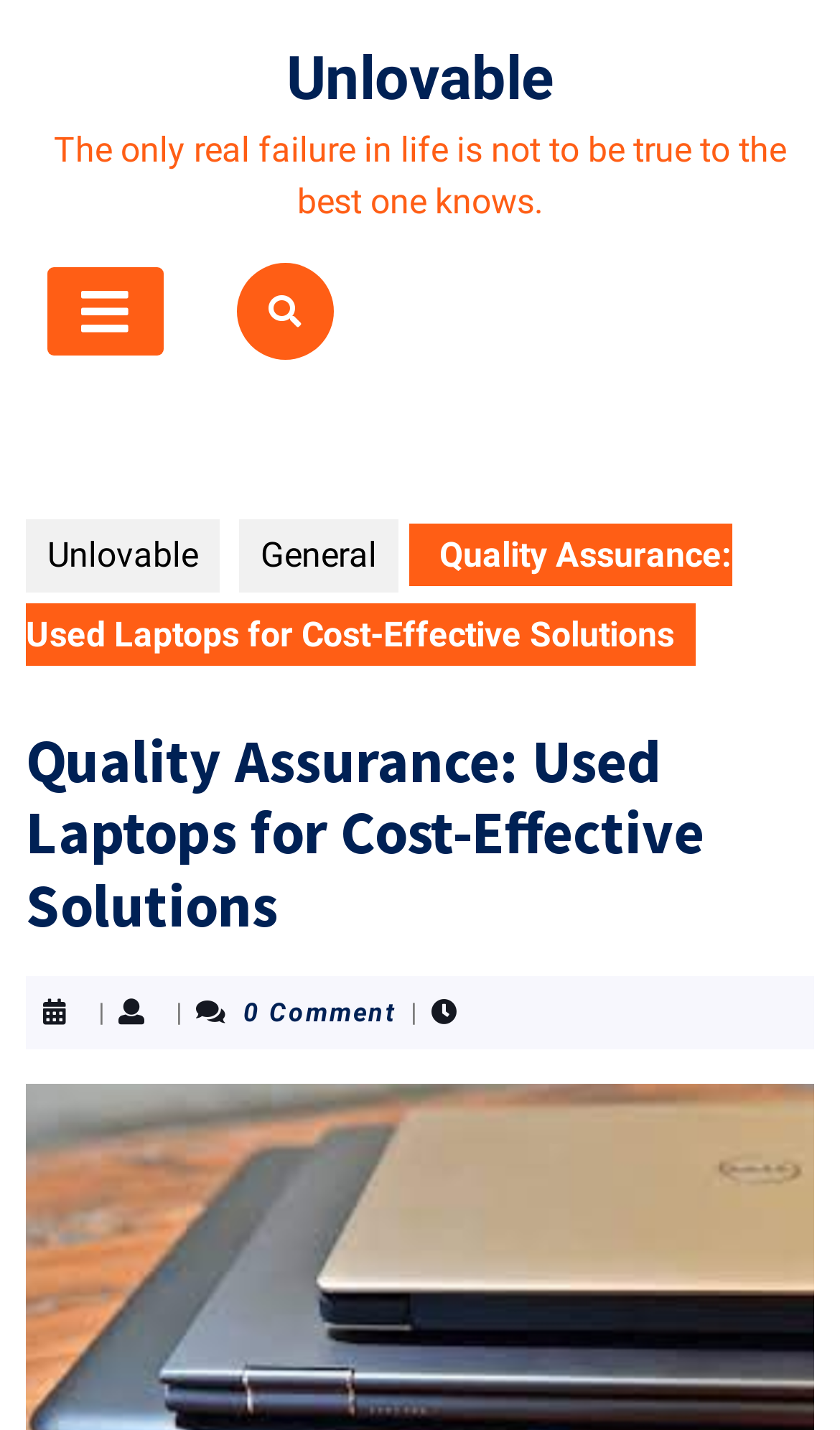Answer the question with a single word or phrase: 
How many comments are there on the page?

0